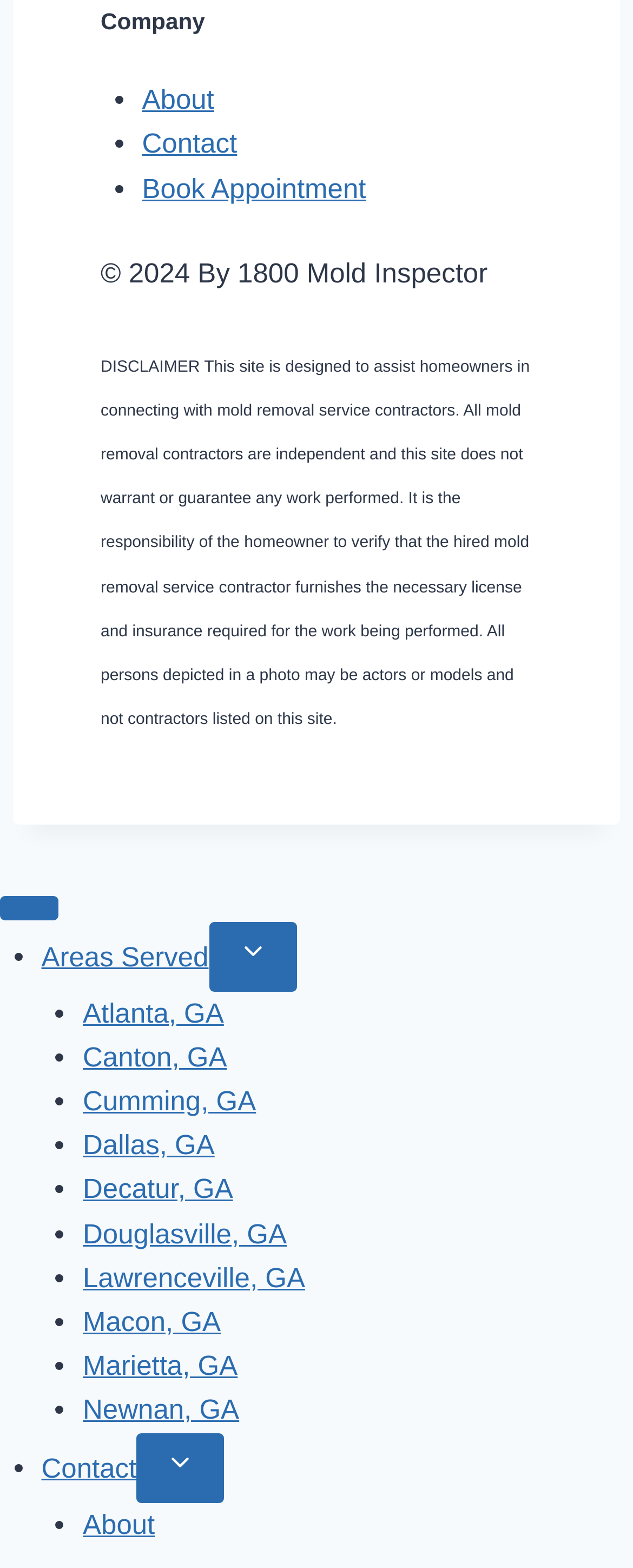Respond with a single word or phrase:
What is the purpose of this website?

Connect homeowners with mold removal contractors